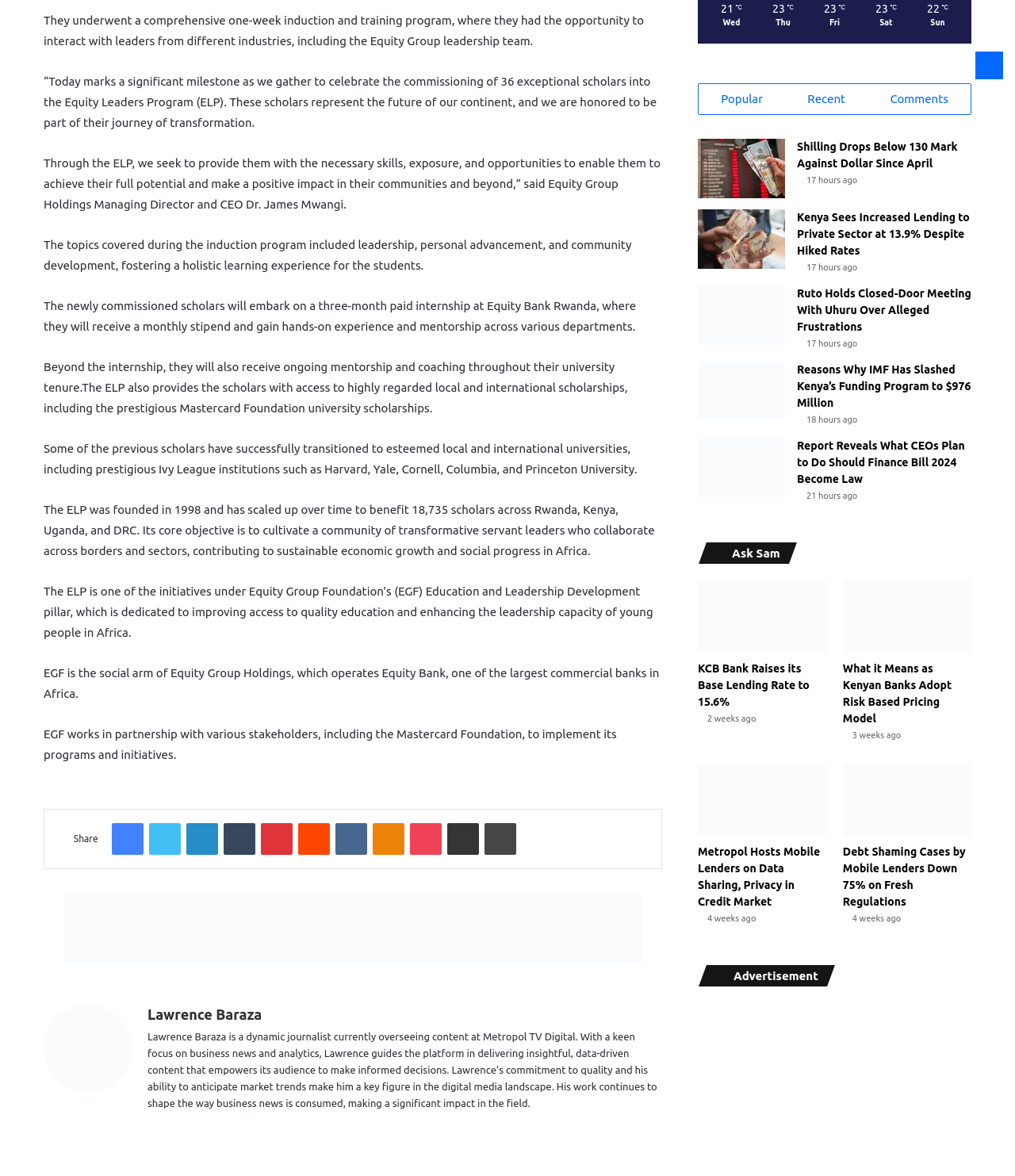Answer the question using only one word or a concise phrase: What is the name of the journalist overseeing content at Metropol TV Digital?

Lawrence Baraza